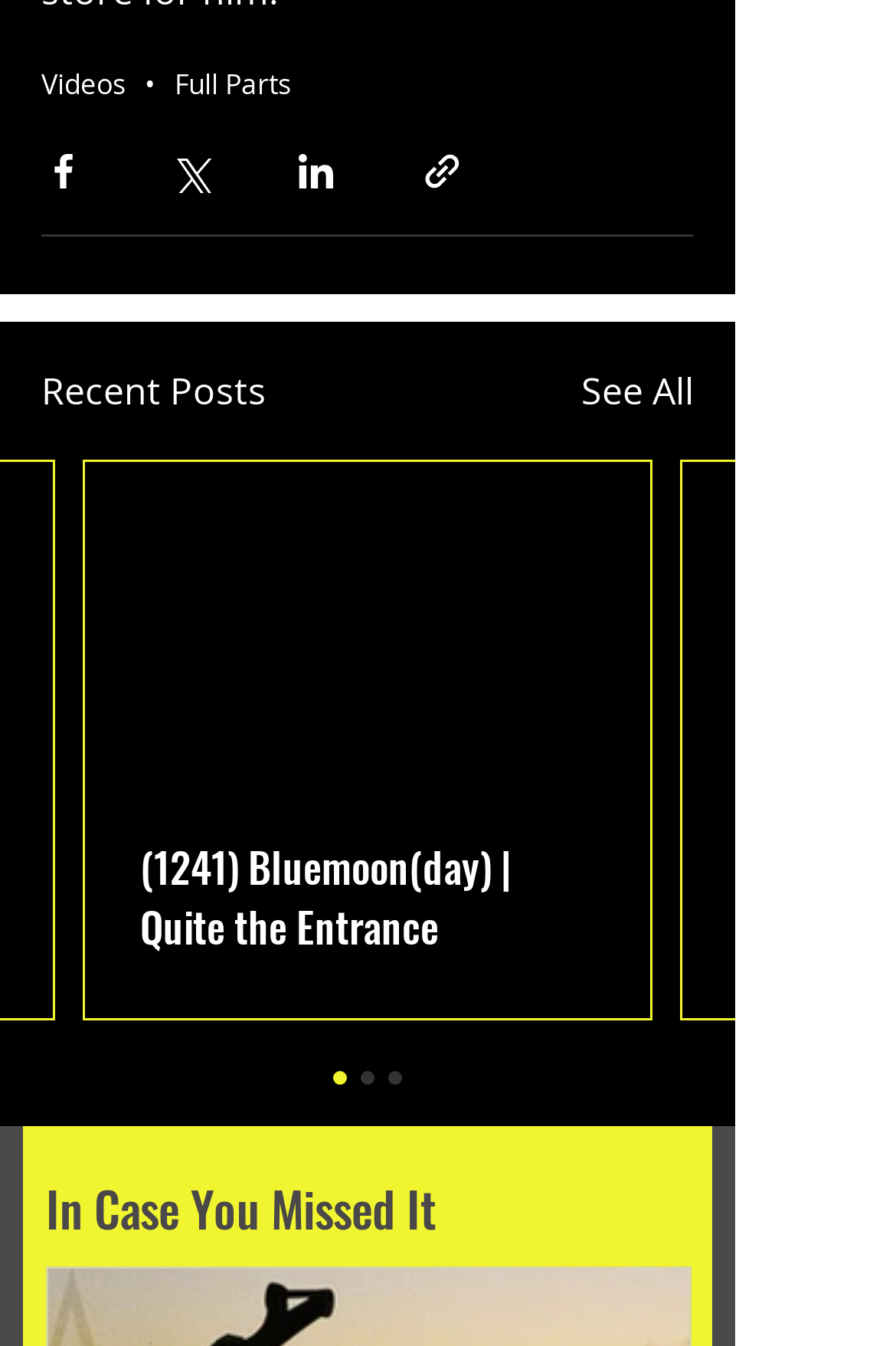Determine the bounding box coordinates for the clickable element to execute this instruction: "Share via Facebook". Provide the coordinates as four float numbers between 0 and 1, i.e., [left, top, right, bottom].

[0.046, 0.112, 0.095, 0.144]